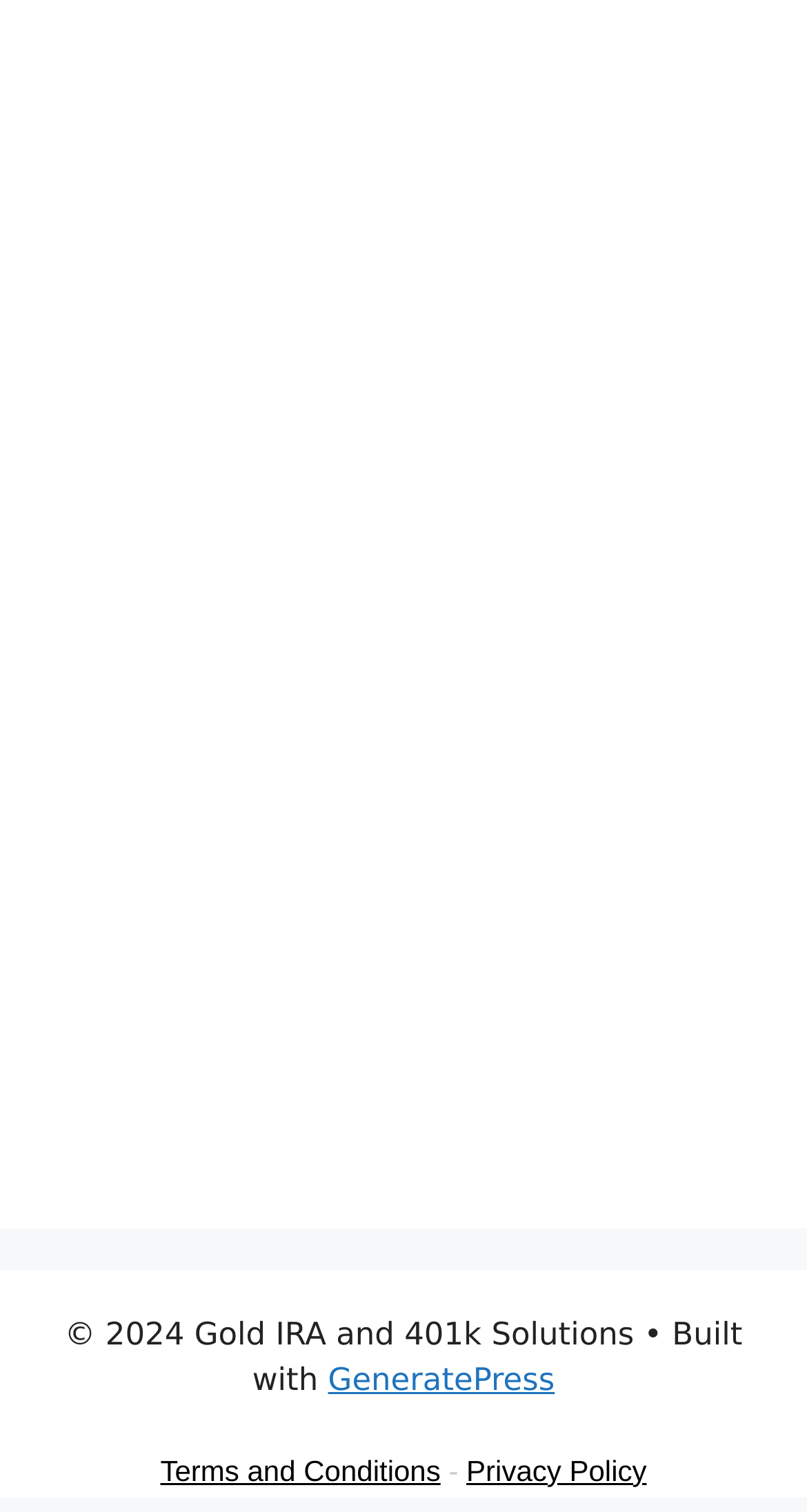Identify the bounding box coordinates for the UI element described as follows: "Privacy Policy". Ensure the coordinates are four float numbers between 0 and 1, formatted as [left, top, right, bottom].

[0.578, 0.961, 0.801, 0.983]